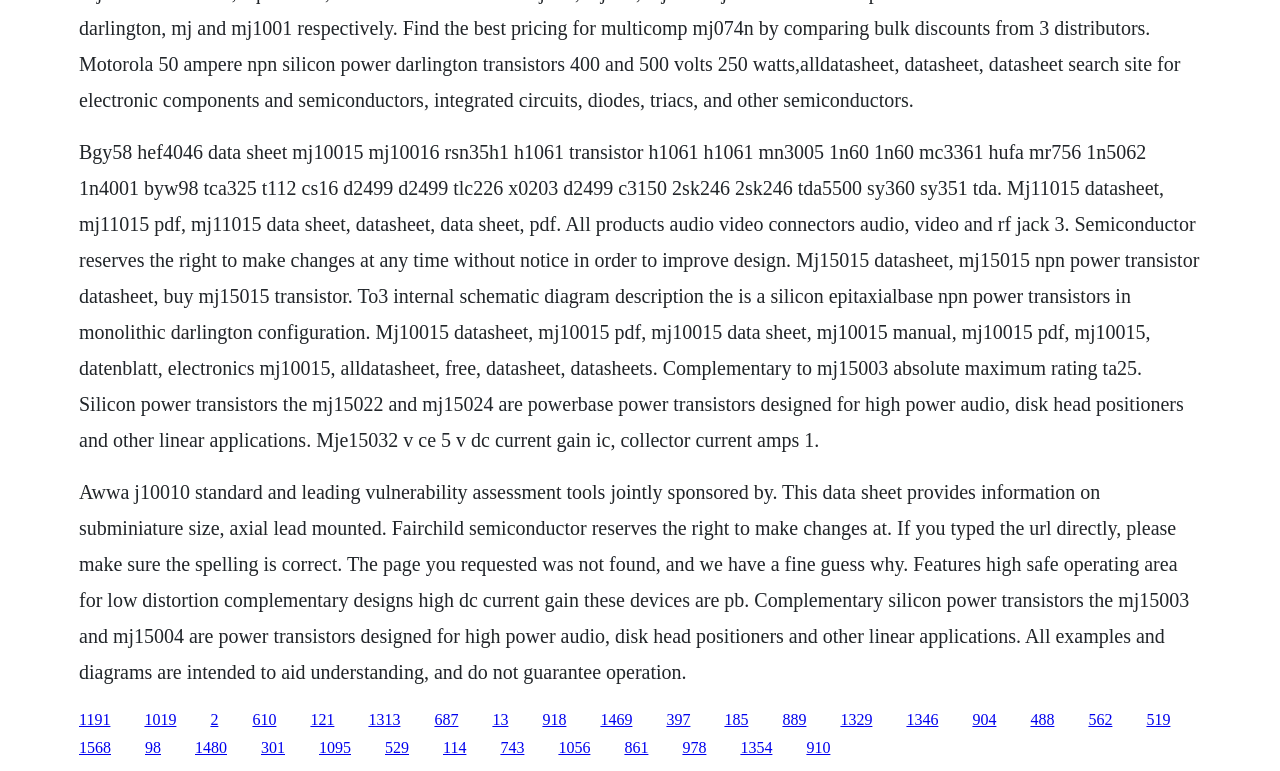Locate the coordinates of the bounding box for the clickable region that fulfills this instruction: "Follow the link to MJ15015 transistor".

[0.062, 0.623, 0.929, 0.885]